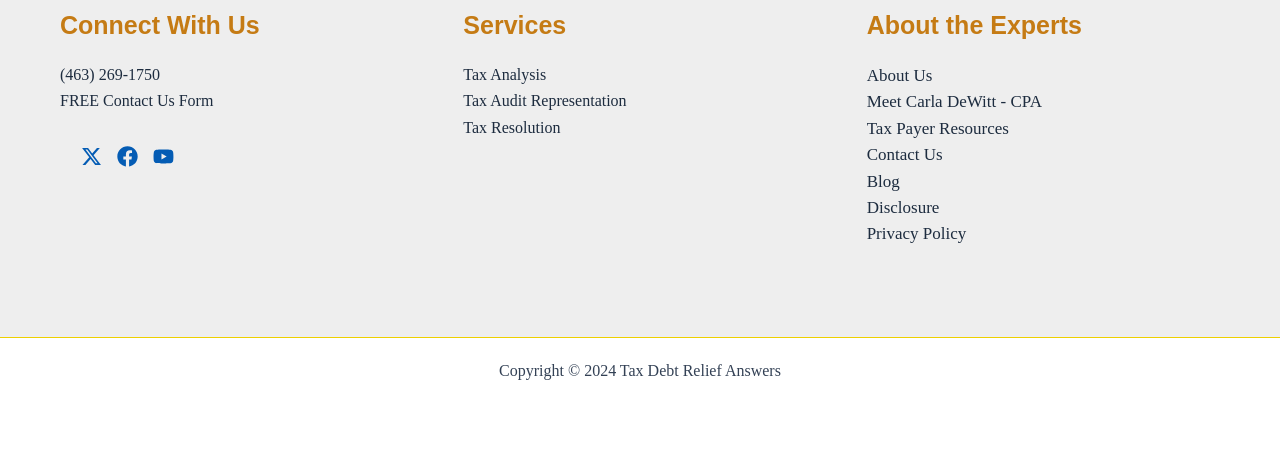Pinpoint the bounding box coordinates for the area that should be clicked to perform the following instruction: "Visit the YouTube channel".

[0.119, 0.317, 0.137, 0.368]